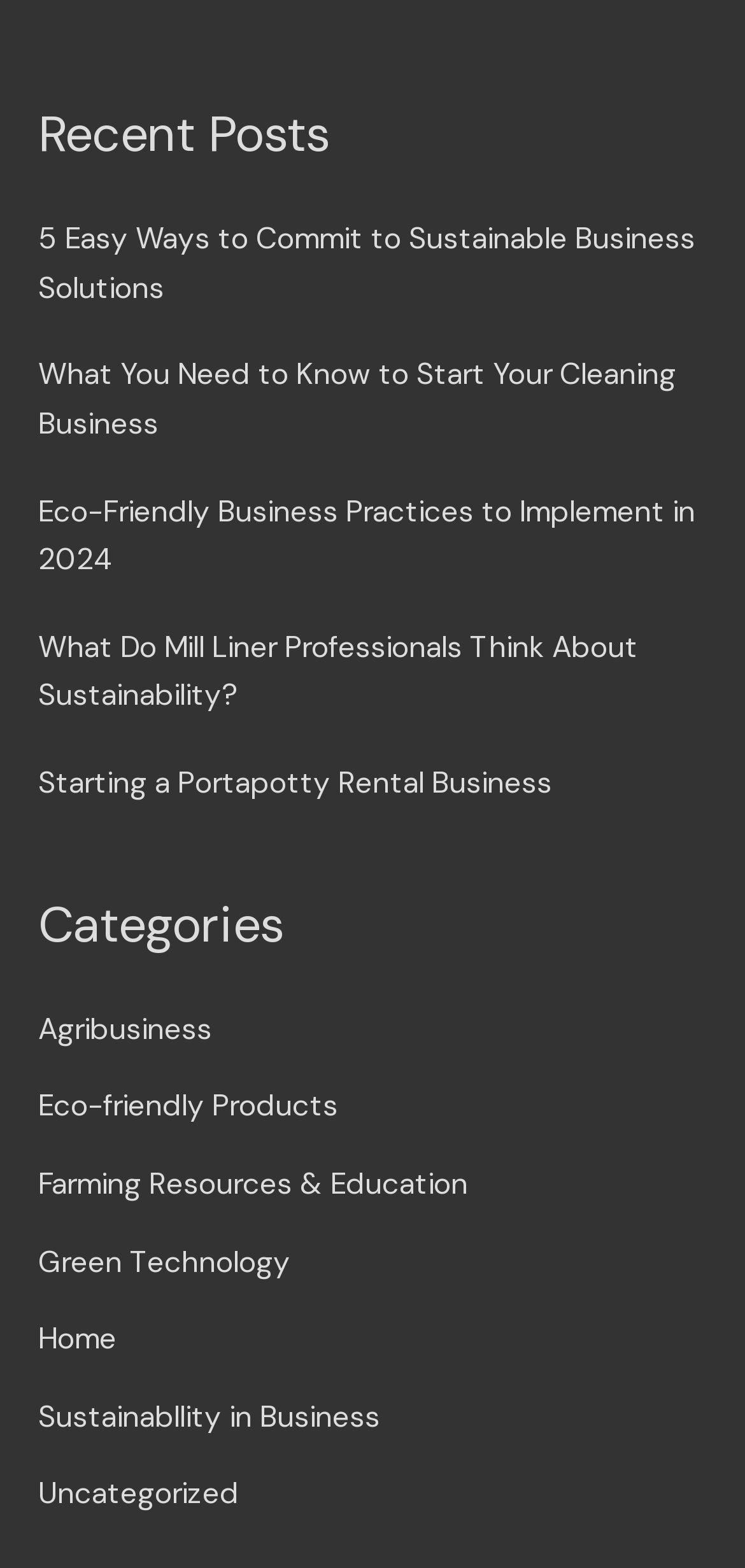Provide the bounding box coordinates of the HTML element this sentence describes: "Eco-friendly Products". The bounding box coordinates consist of four float numbers between 0 and 1, i.e., [left, top, right, bottom].

[0.051, 0.694, 0.454, 0.718]